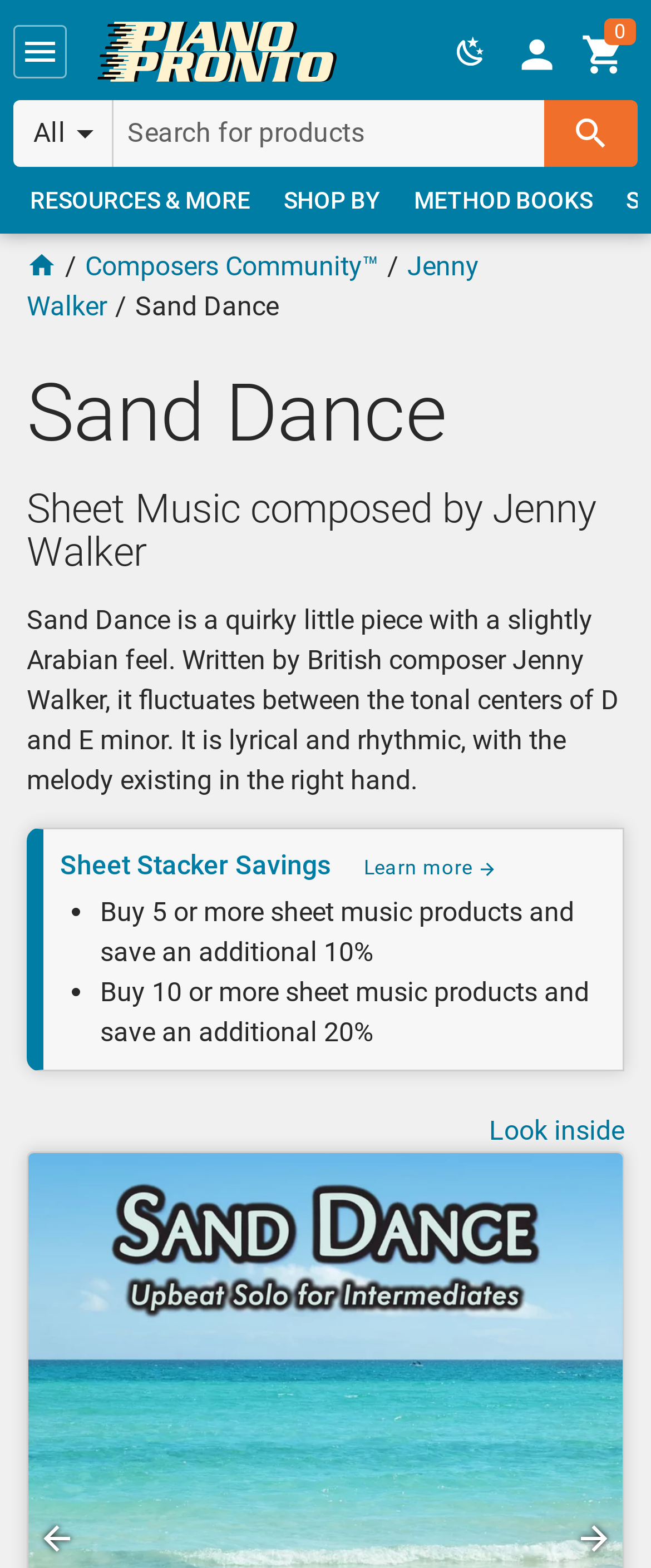How many navigation links are there in the top menu?
Examine the screenshot and reply with a single word or phrase.

5